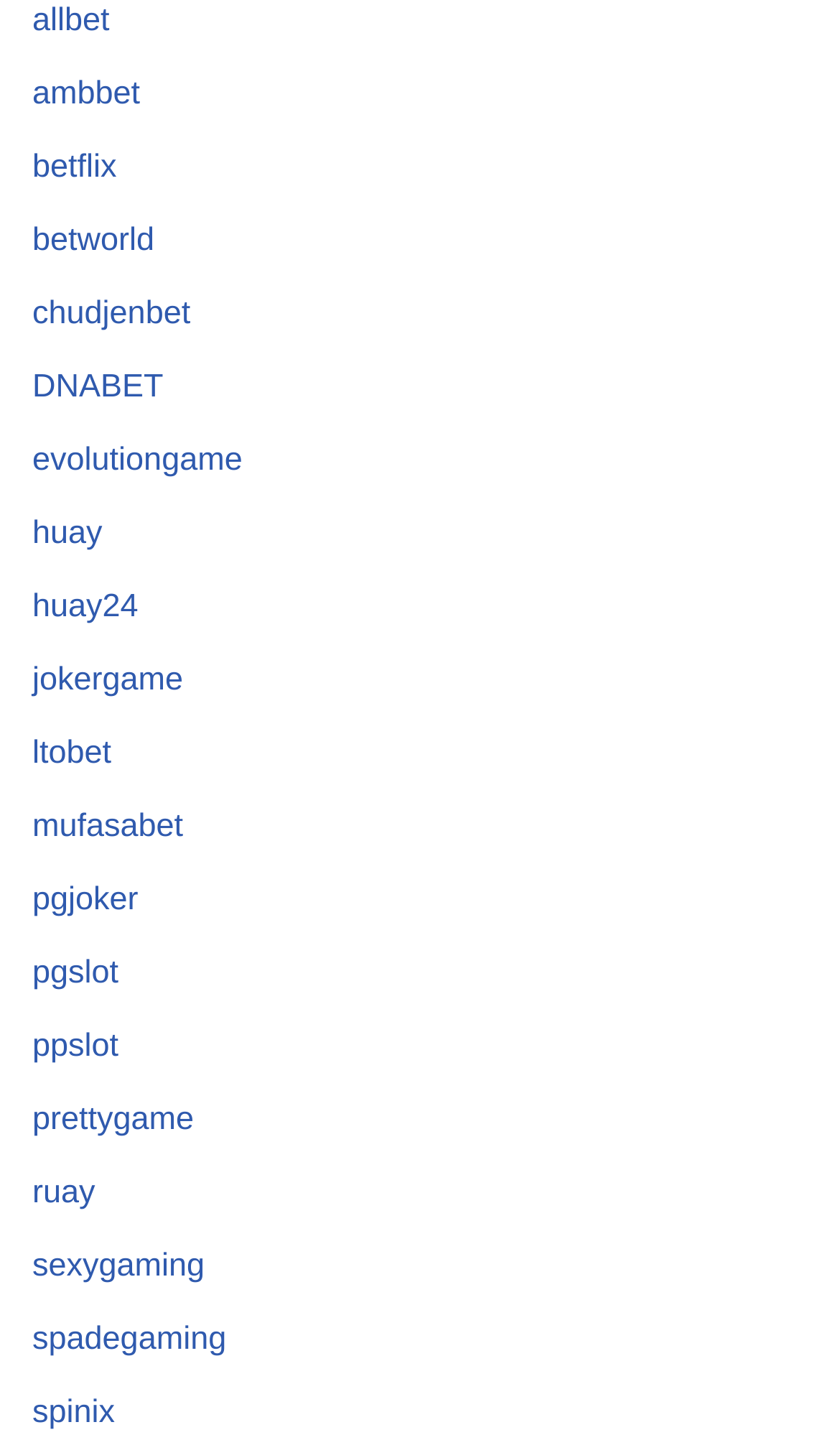Answer briefly with one word or phrase:
What is the longest link text on the webpage?

spadegaming